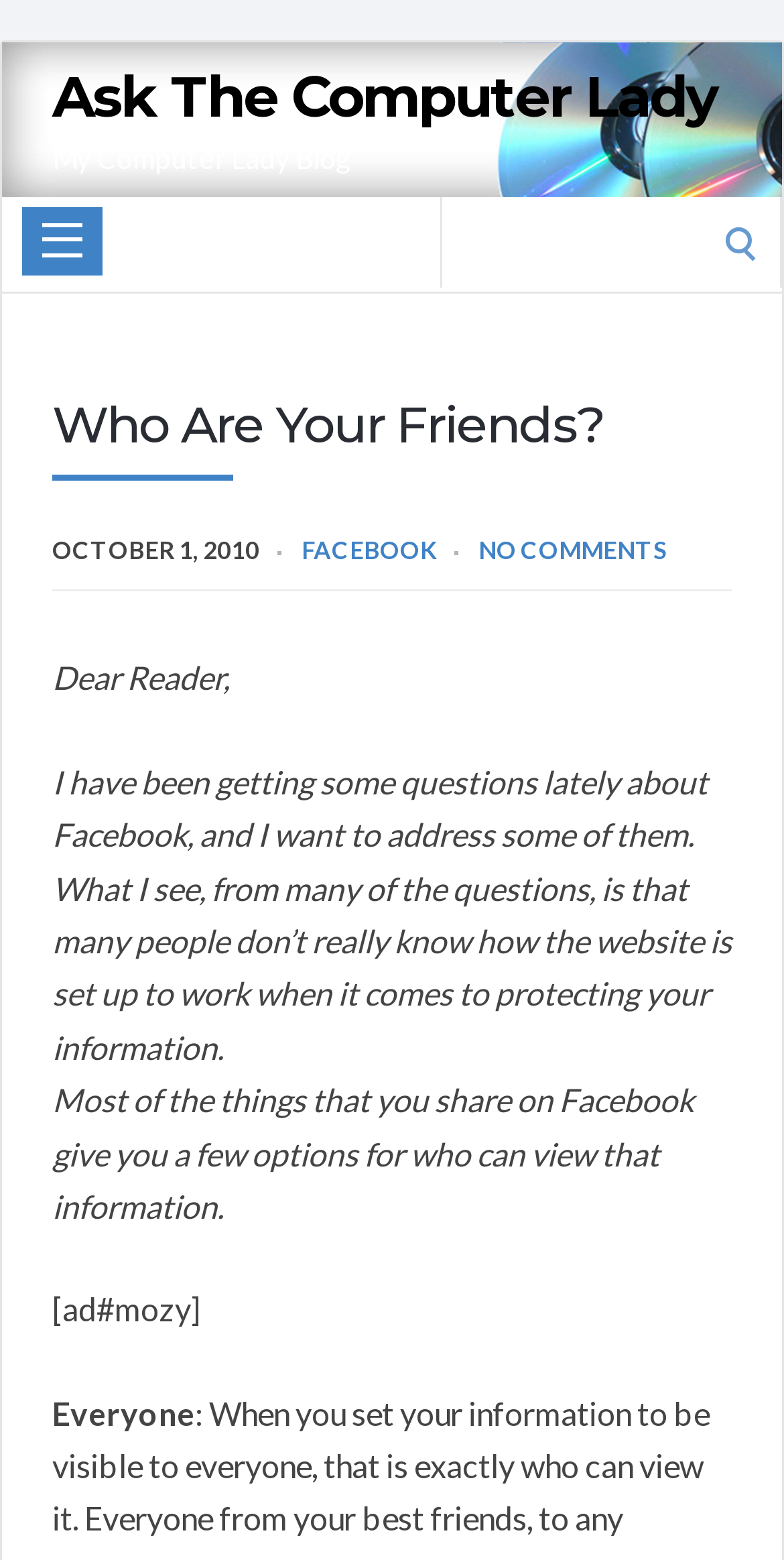What is the author of the article?
Please provide a single word or phrase as your answer based on the screenshot.

Not specified